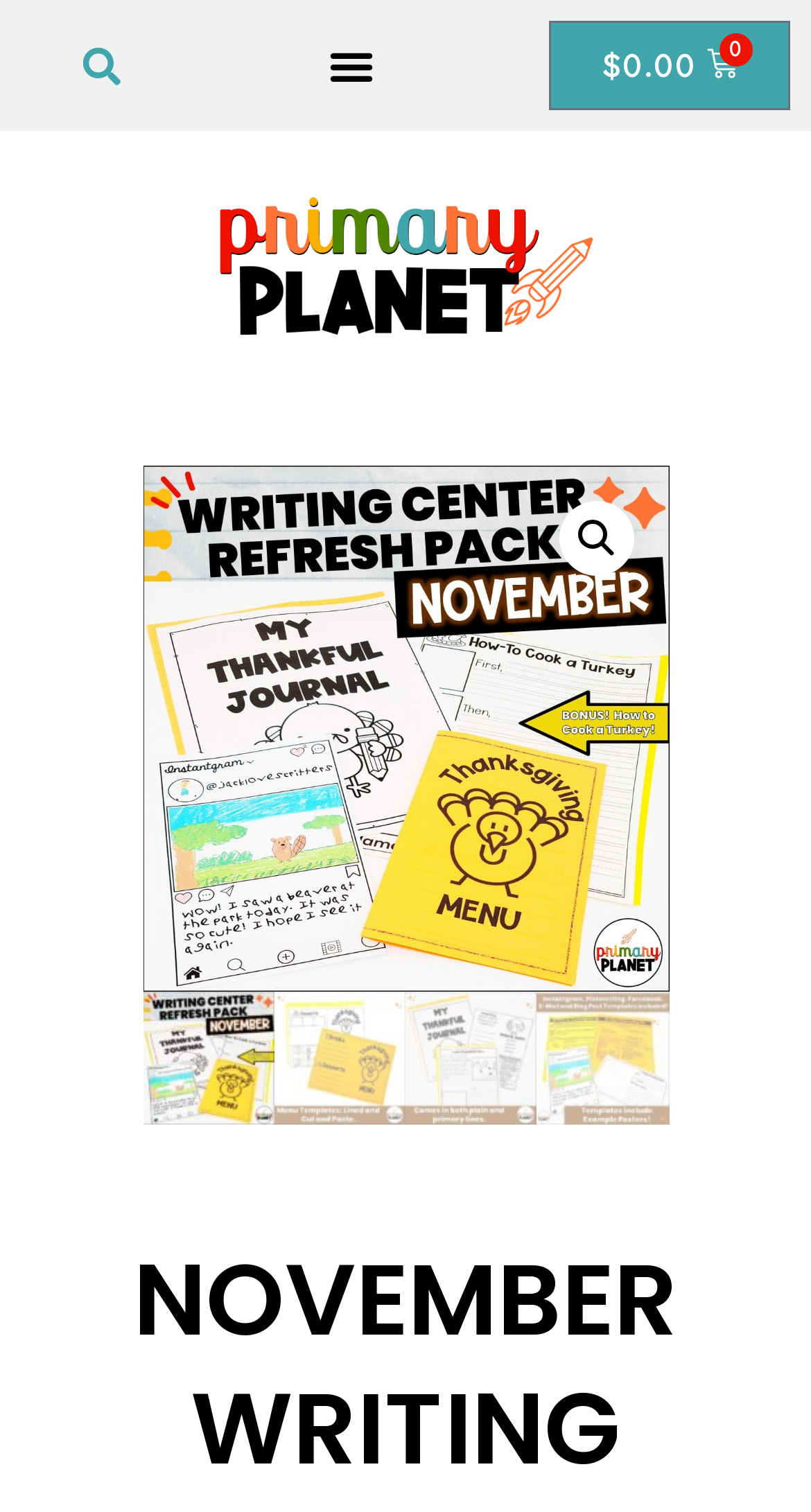What is the current state of the cart?
Provide a short answer using one word or a brief phrase based on the image.

Empty